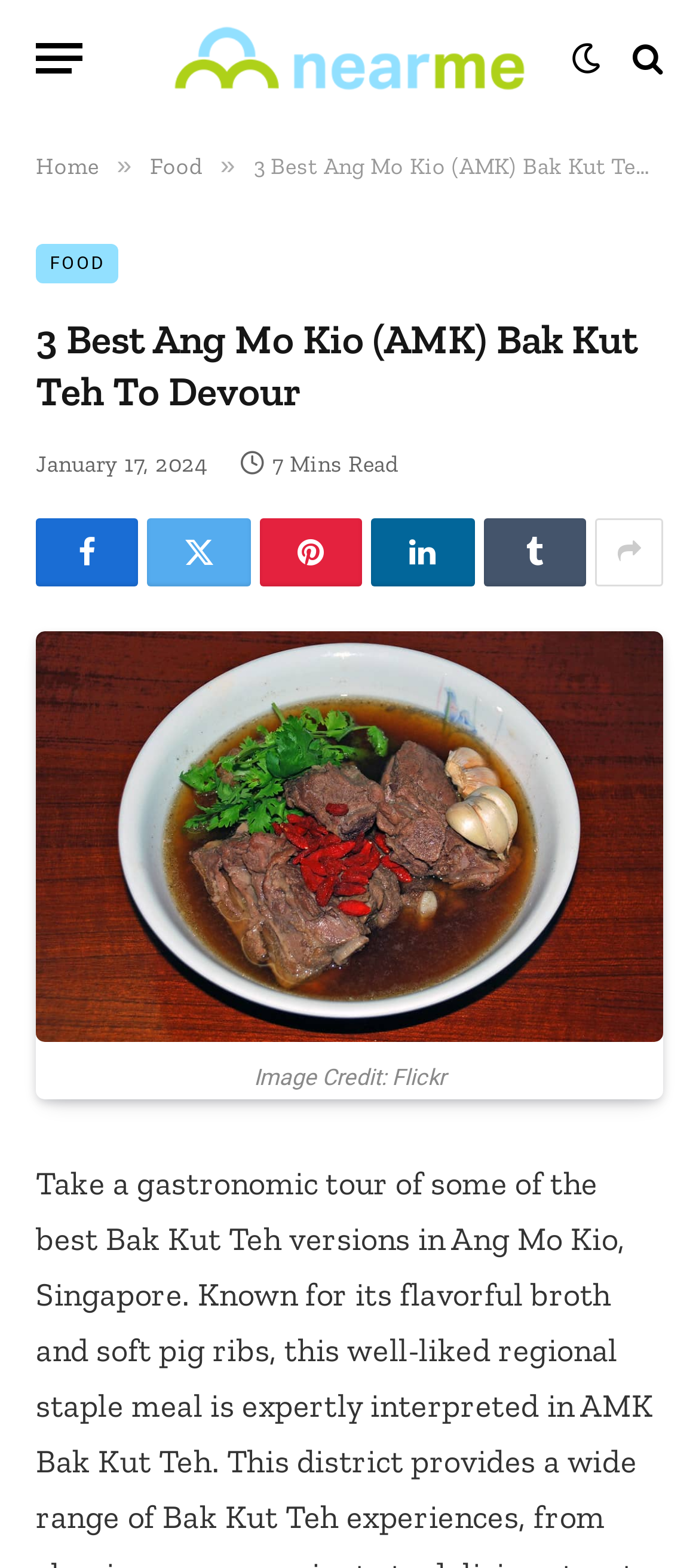Please identify the bounding box coordinates of the element I need to click to follow this instruction: "Click the 'Menu' button".

[0.051, 0.011, 0.118, 0.063]